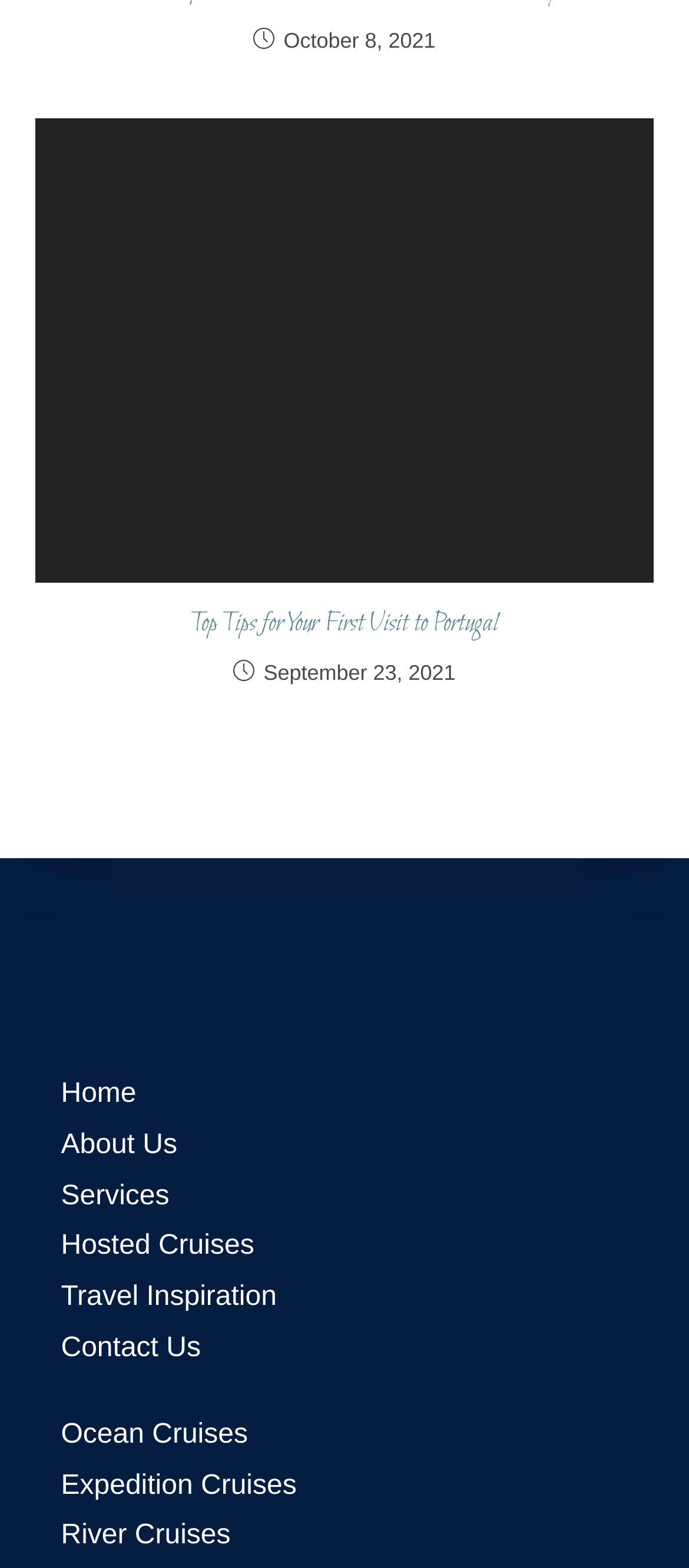Please identify the bounding box coordinates of the element I should click to complete this instruction: 'Explore Ocean Cruises'. The coordinates should be given as four float numbers between 0 and 1, like this: [left, top, right, bottom].

[0.088, 0.905, 0.36, 0.924]